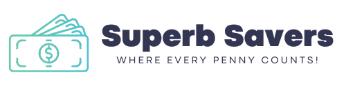Provide a short answer using a single word or phrase for the following question: 
What is the tone of the logo?

Modern and friendly